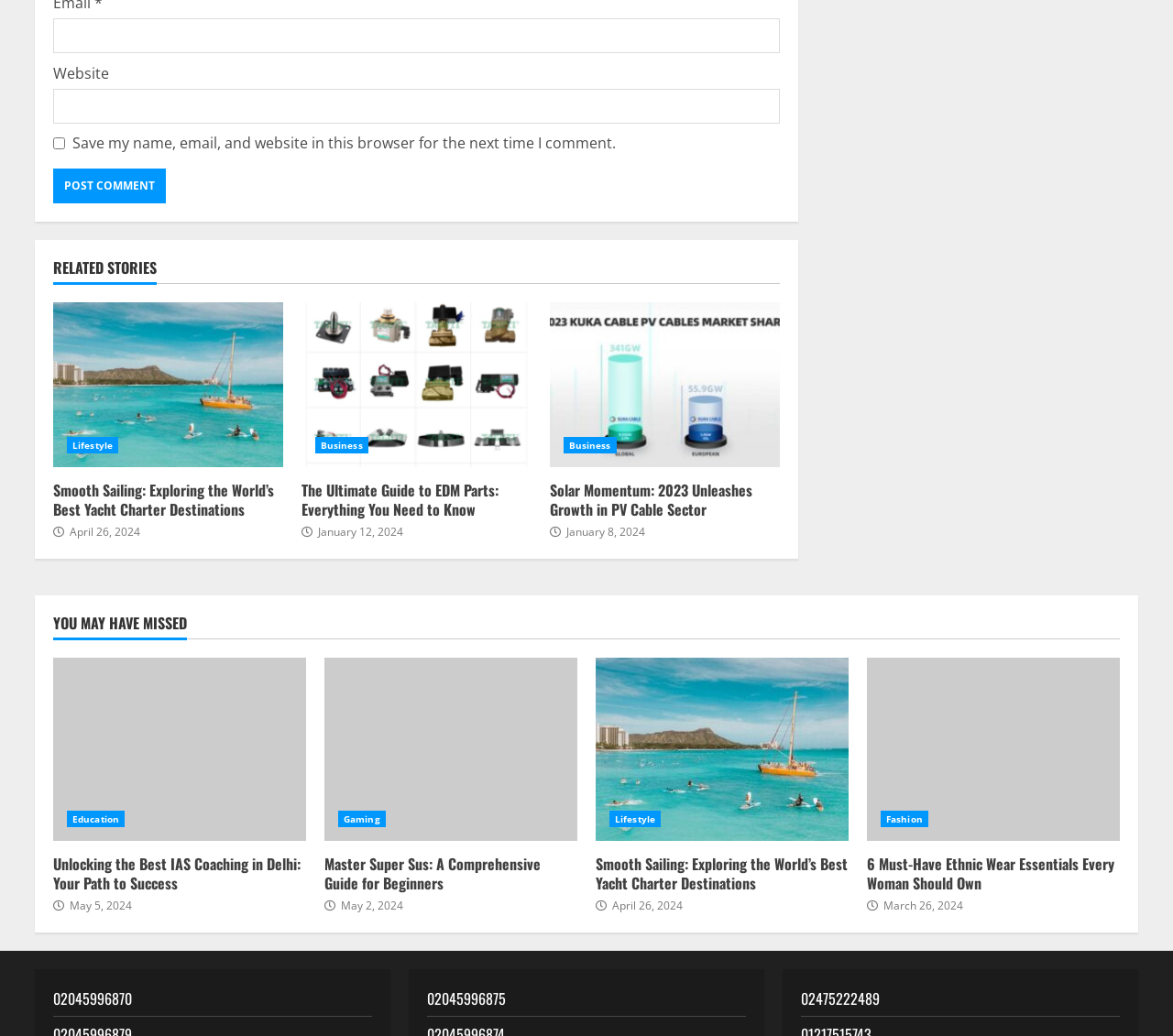Answer the question using only a single word or phrase: 
How many minutes does it take to read 'Smooth Sailing: Exploring the World’s Best Yacht Charter Destinations'?

3 min